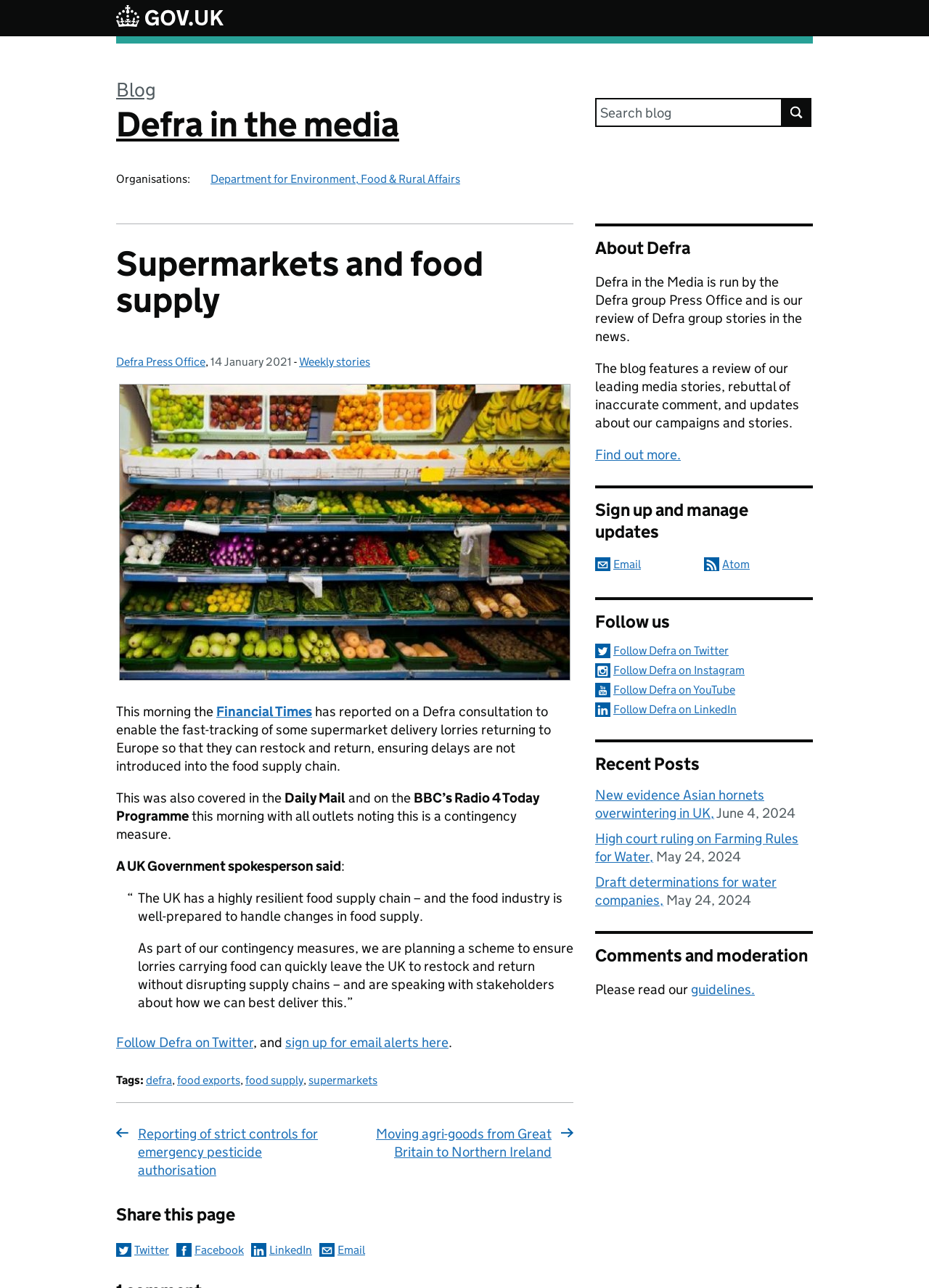What is the main topic of this webpage?
Based on the image, provide your answer in one word or phrase.

Defra updates